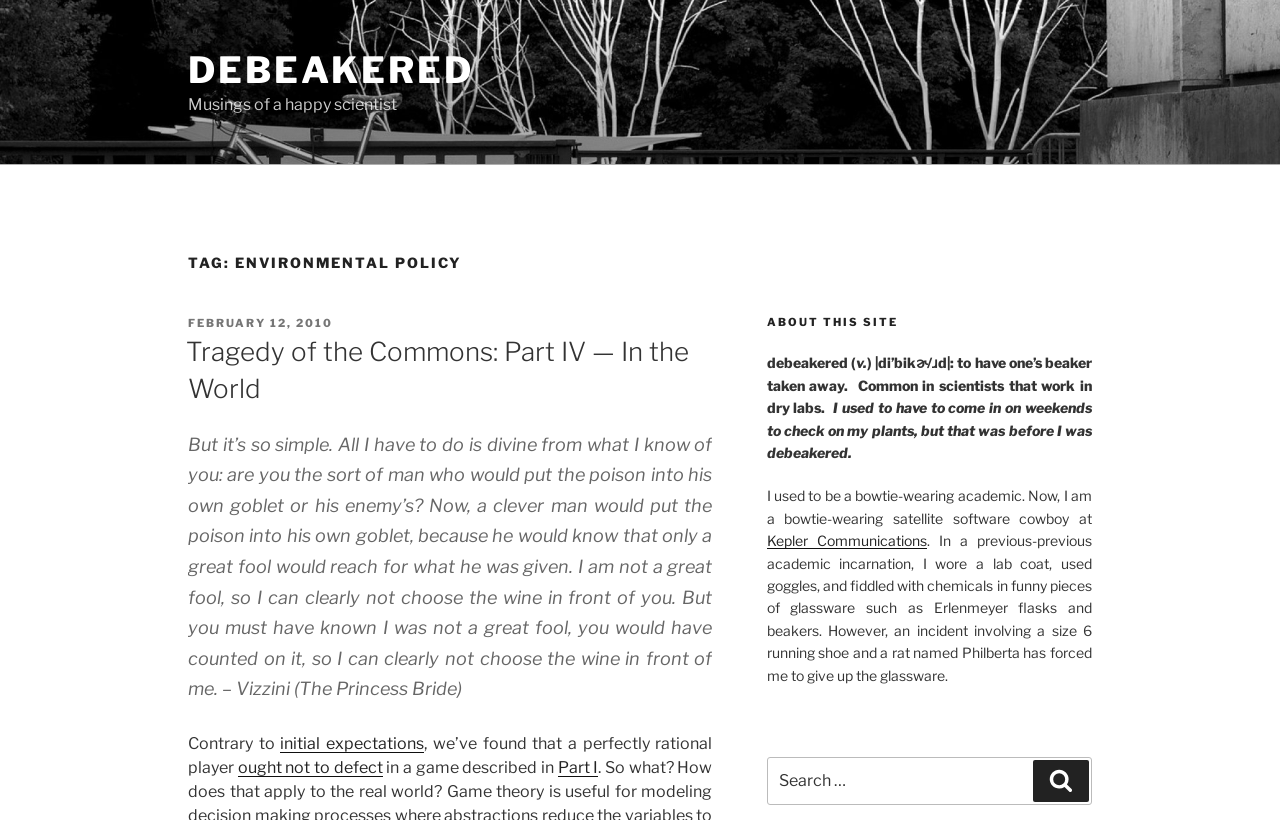Please determine the bounding box coordinates of the element's region to click in order to carry out the following instruction: "Visit the 'Kepler Communications' website". The coordinates should be four float numbers between 0 and 1, i.e., [left, top, right, bottom].

[0.599, 0.649, 0.724, 0.67]